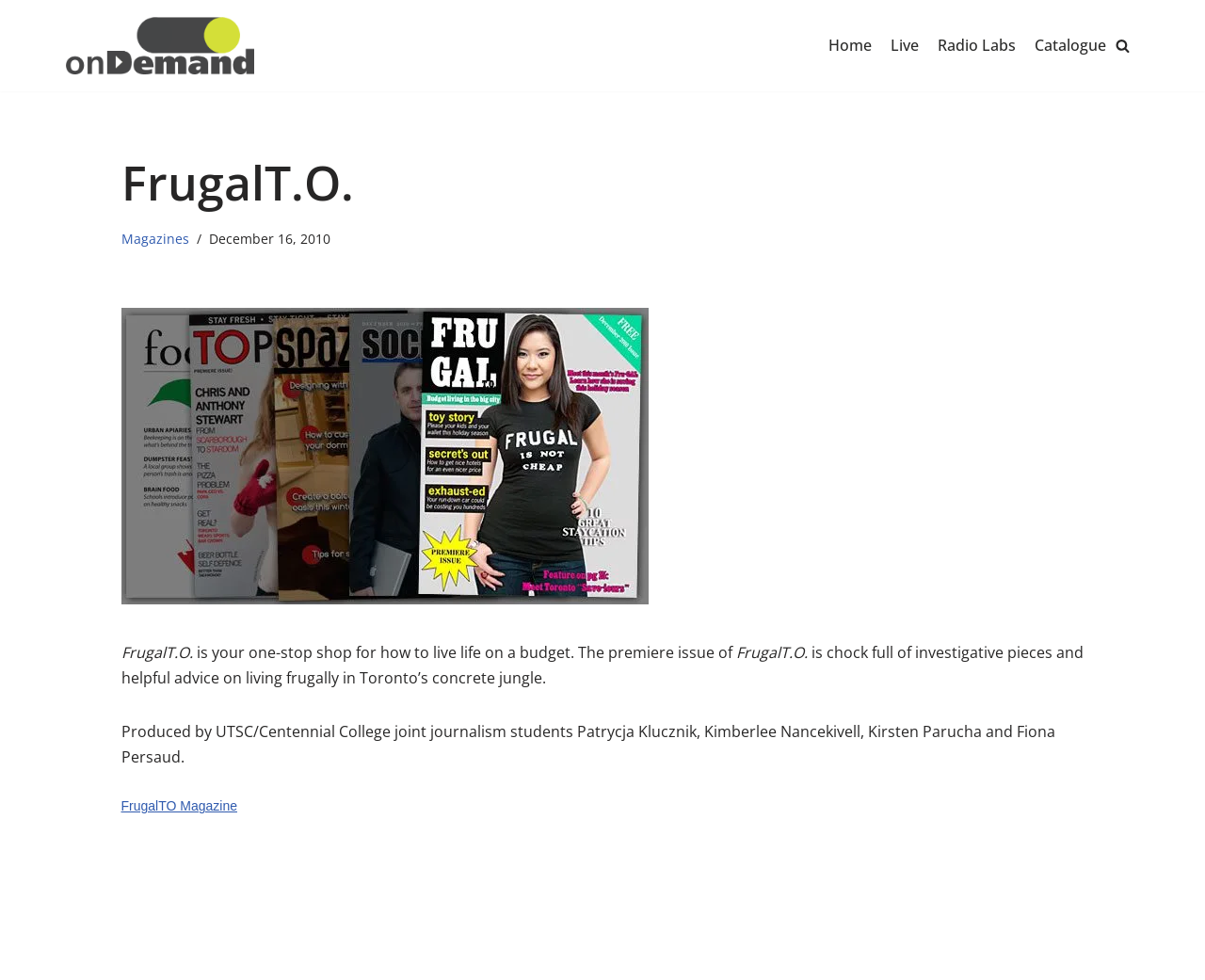Bounding box coordinates are specified in the format (top-left x, top-left y, bottom-right x, bottom-right y). All values are floating point numbers bounded between 0 and 1. Please provide the bounding box coordinate of the region this sentence describes: Catalogue

[0.859, 0.034, 0.918, 0.059]